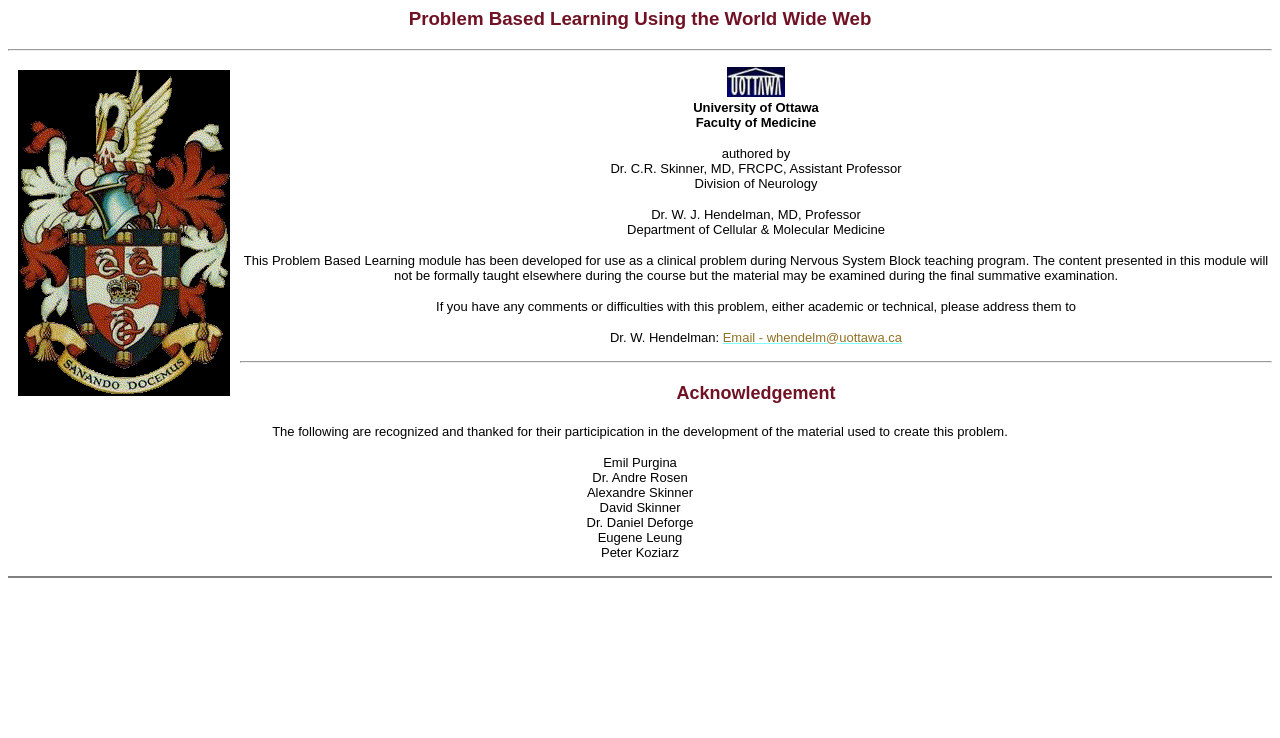Look at the image and answer the question in detail:
What is the name of the university mentioned on the webpage?

The webpage mentions the University of Ottawa in the text 'University of Ottawa' which is located at the top of the page, indicating the affiliation of the authors.